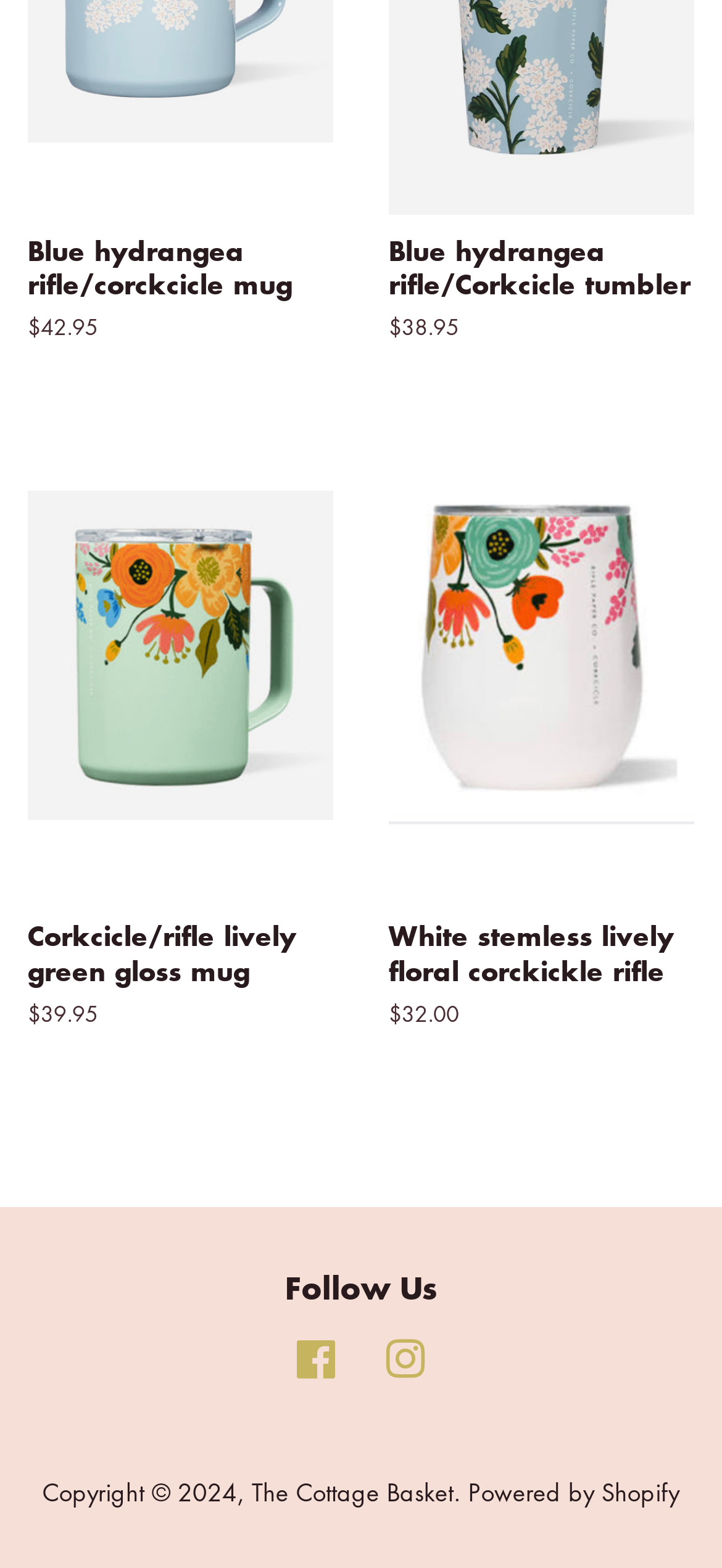What is the platform that powers this website?
Can you give a detailed and elaborate answer to the question?

I looked at the footer section of the page and found the text 'Powered by Shopify', which indicates that Shopify is the platform that powers this website.